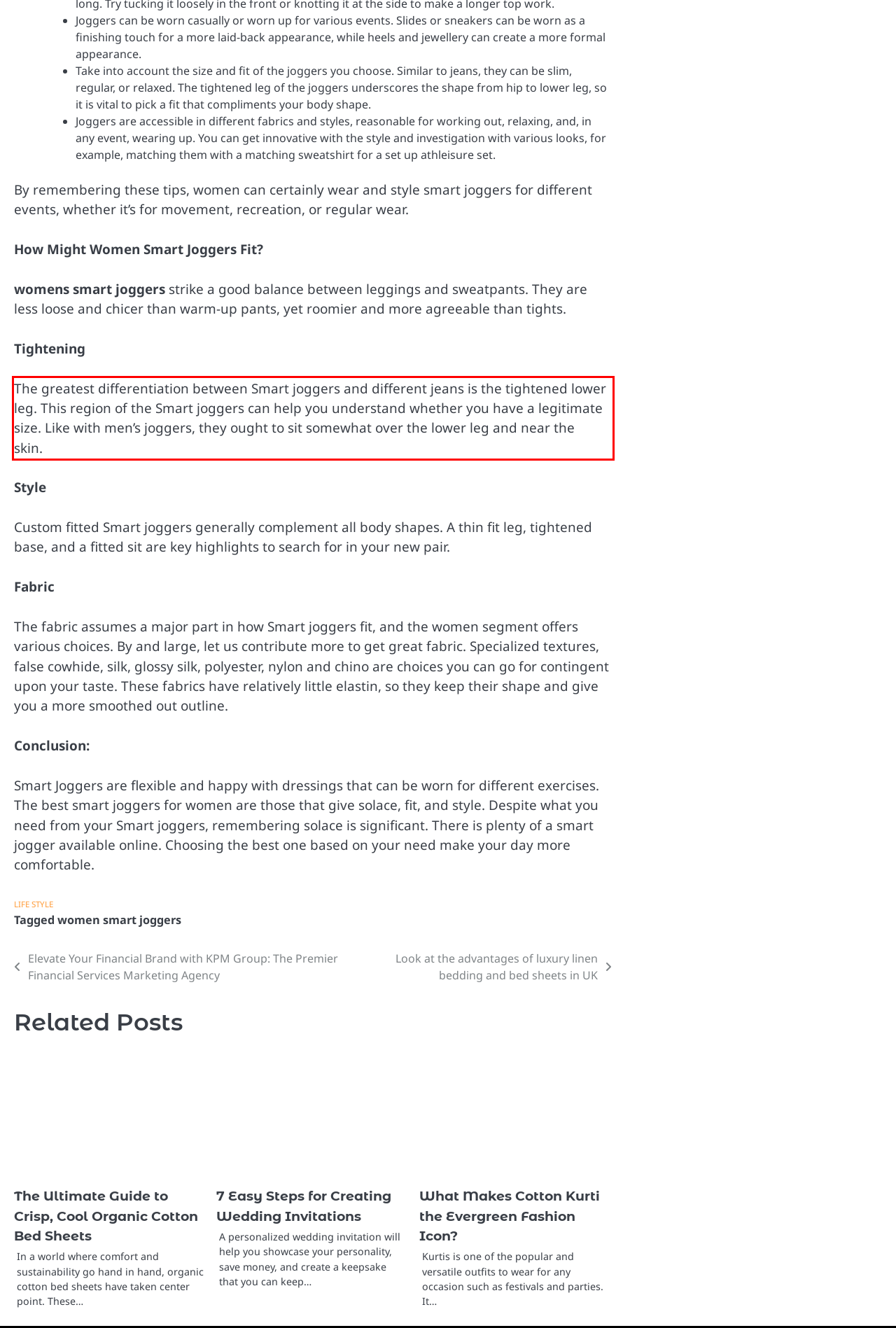The screenshot provided shows a webpage with a red bounding box. Apply OCR to the text within this red bounding box and provide the extracted content.

The greatest differentiation between Smart joggers and different jeans is the tightened lower leg. This region of the Smart joggers can help you understand whether you have a legitimate size. Like with men’s joggers, they ought to sit somewhat over the lower leg and near the skin.